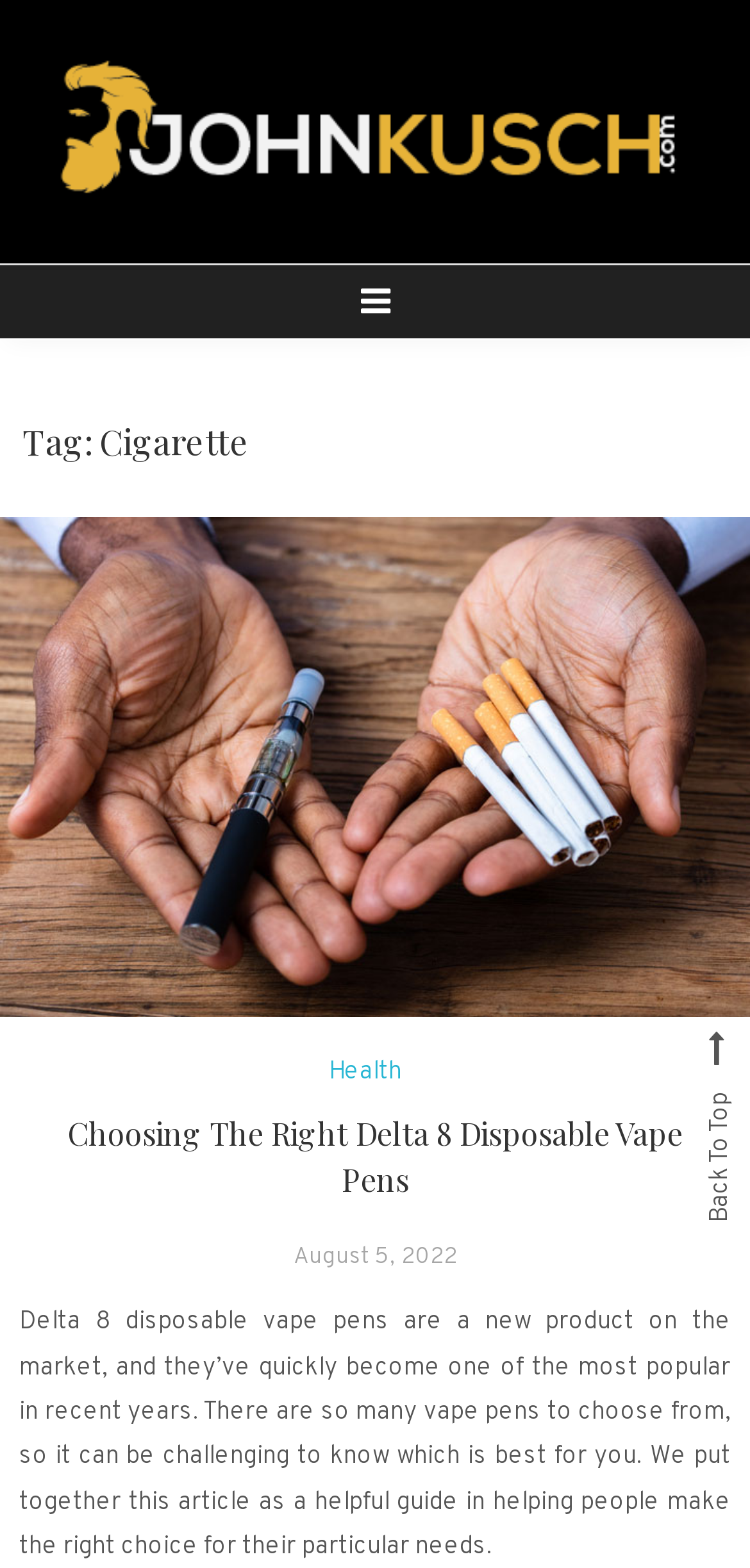Detail the various sections and features of the webpage.

The webpage is titled "Cigarette Archives - Johnkusch" and appears to be a blog or article page. At the top left, there is a logo image and a link with the text "Johnkusch". Next to it, there is another link with the same text. Below these elements, there is a button with an icon, which expands to a primary menu when clicked.

The main content of the page is a header section with a heading that reads "Tag: Cigarette". Below this heading, there is a hidden link with the text "Choosing The Right Delta 8 Disposable Vape Pens". Further down, there is another header section with a link to "Health" and a heading with the same text as the hidden link. Below this heading, there is a link with the same text again, and a link to a date "August 5, 2022" with a time element.

The main article content starts below these links, with a paragraph of text that discusses Delta 8 disposable vape pens and their popularity. The text explains that the article aims to help people choose the right vape pen for their needs.

At the bottom right of the page, there is a "Back To Top" link.